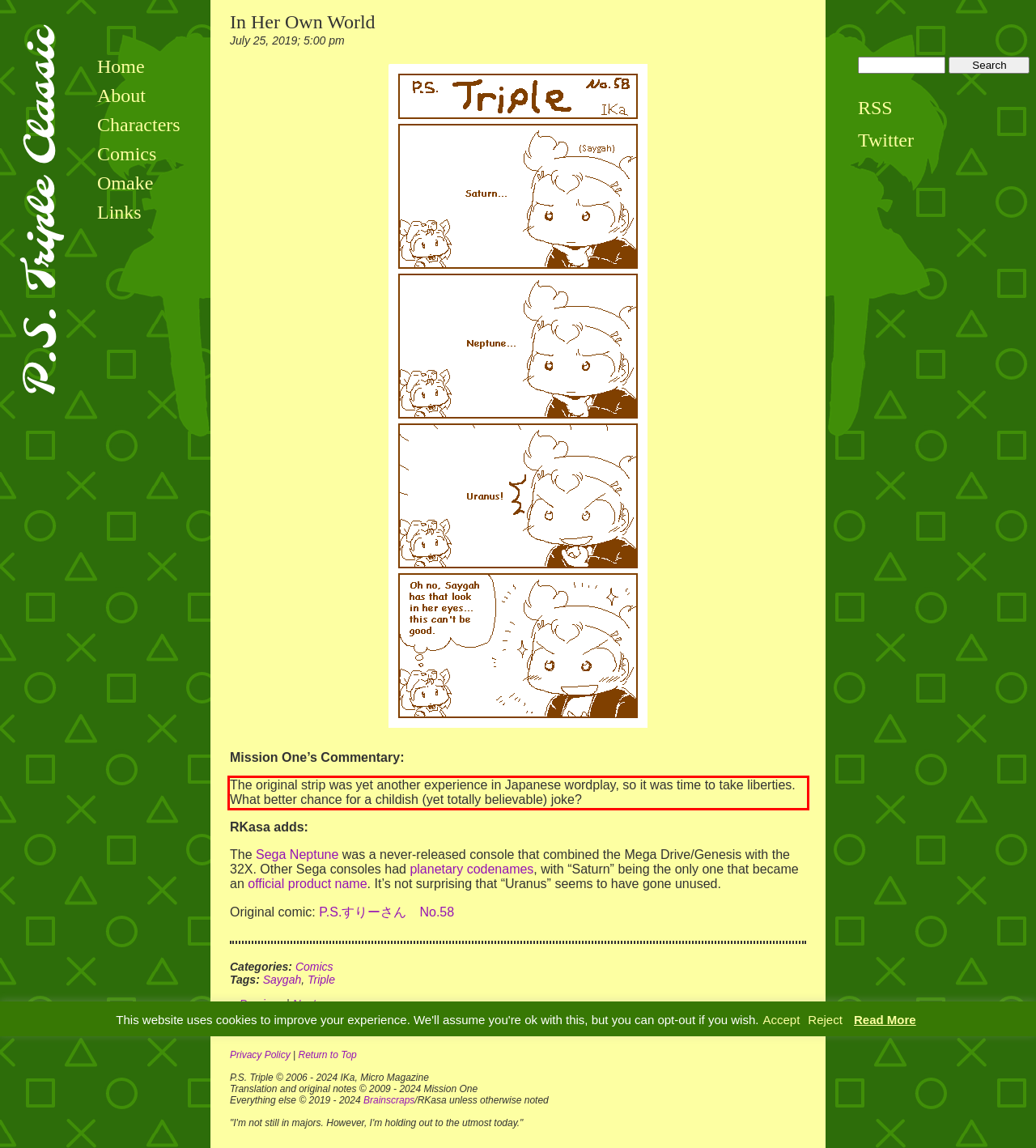Given the screenshot of a webpage, identify the red rectangle bounding box and recognize the text content inside it, generating the extracted text.

The original strip was yet another experience in Japanese wordplay, so it was time to take liberties. What better chance for a childish (yet totally believable) joke?